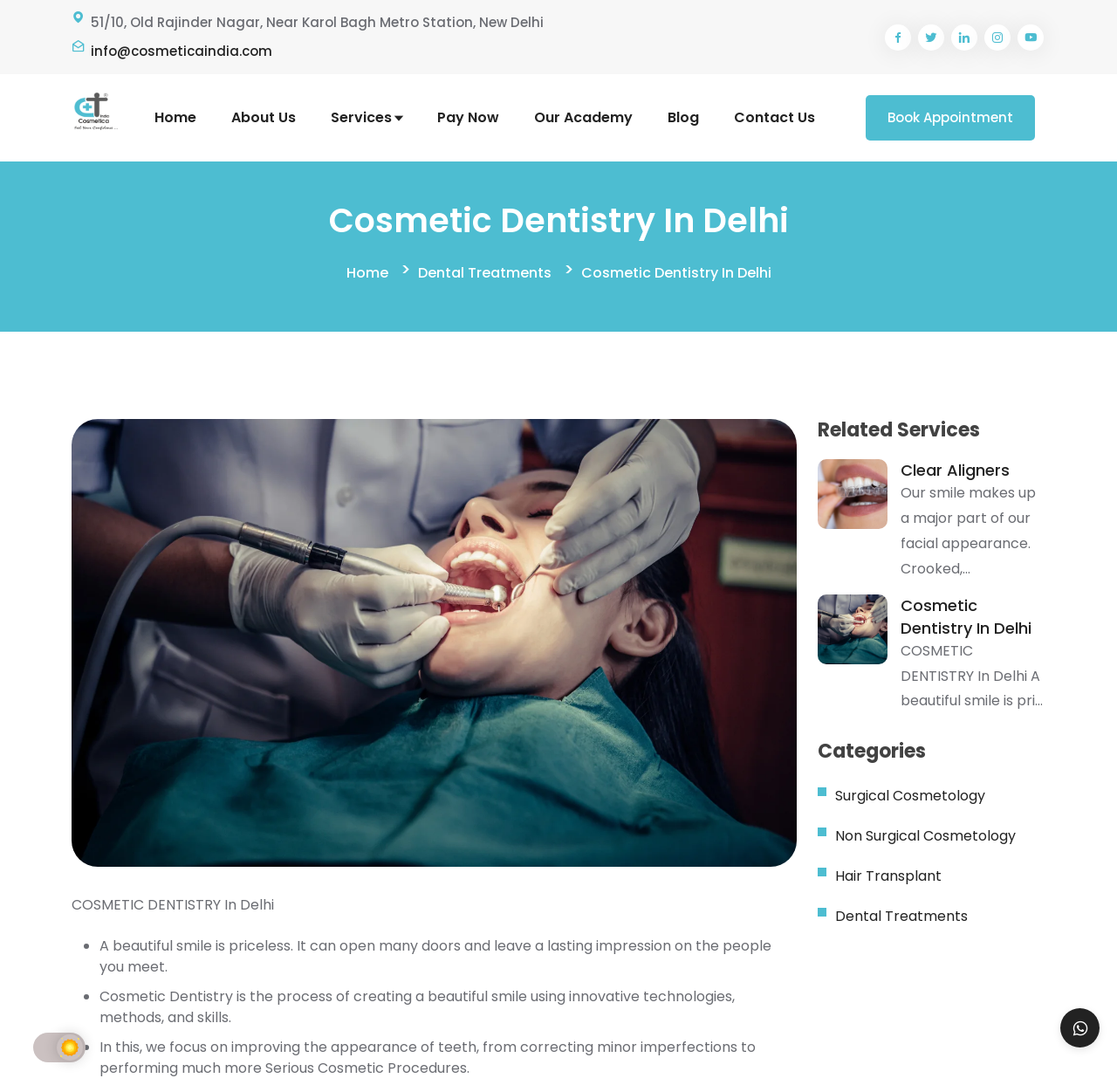How many categories are listed on the webpage?
Based on the image, respond with a single word or phrase.

4